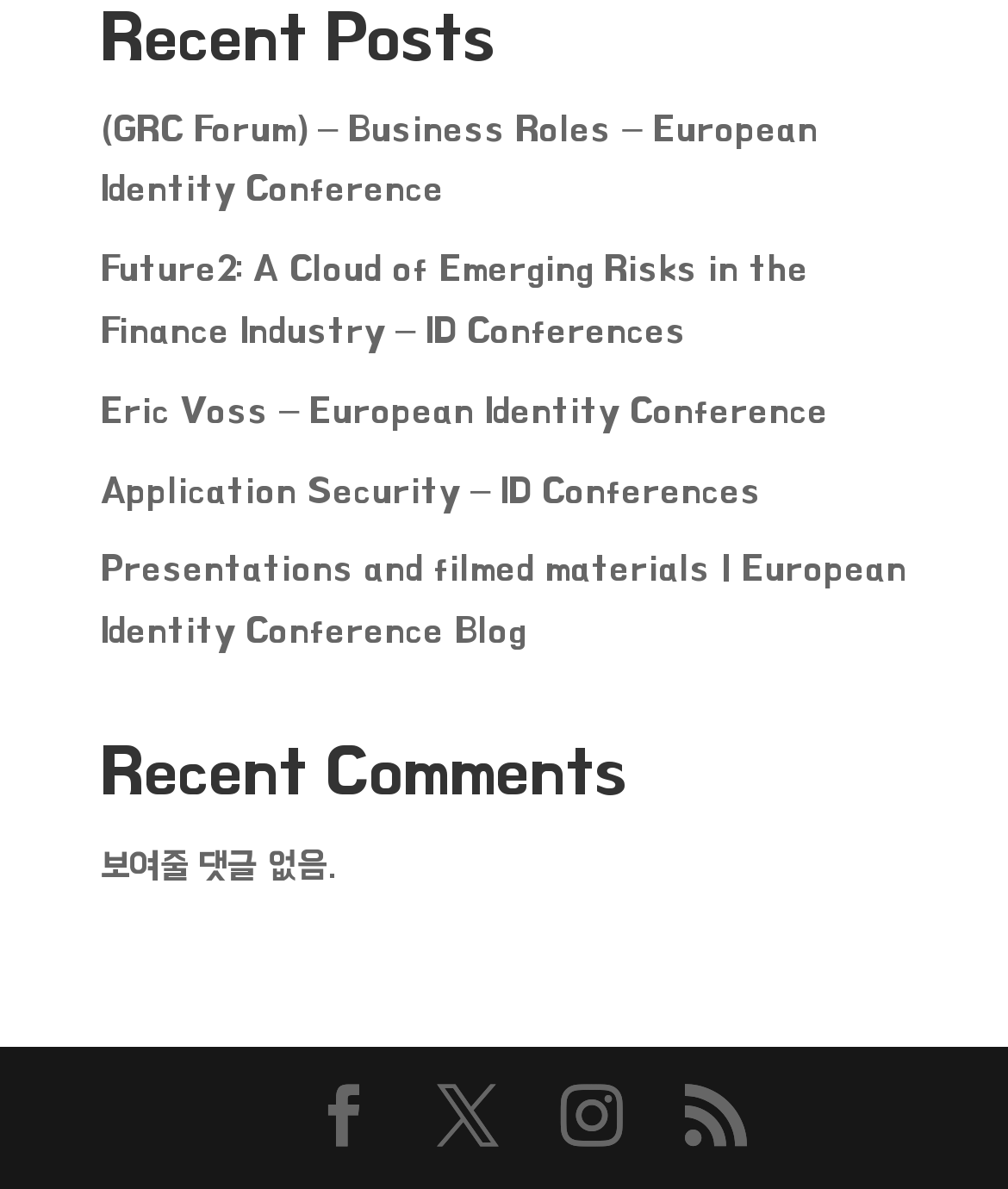Locate the UI element described as follows: "Application Security – ID Conferences". Return the bounding box coordinates as four float numbers between 0 and 1 in the order [left, top, right, bottom].

[0.1, 0.395, 0.756, 0.428]